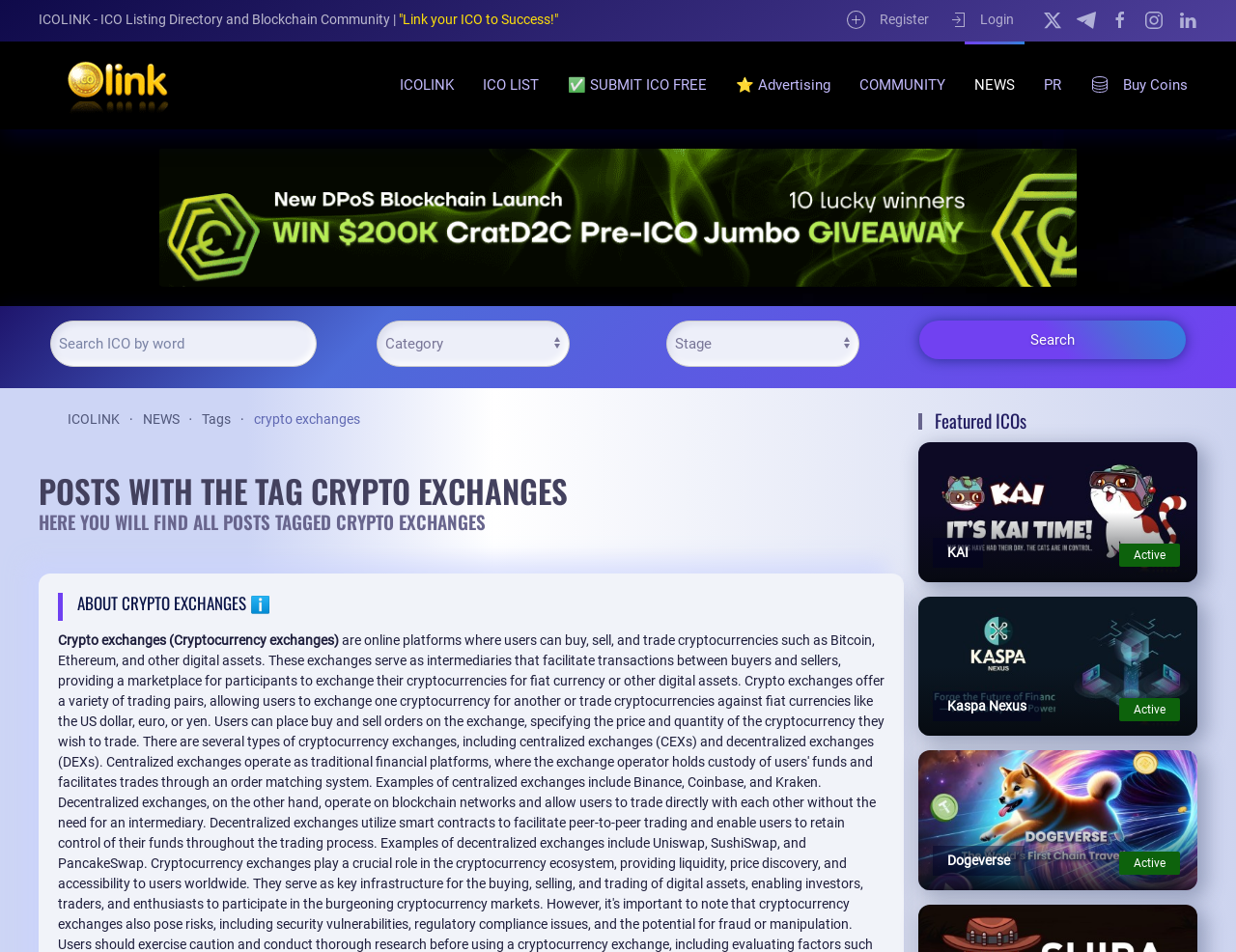Provide a thorough description of the webpage you see.

This webpage is about crypto exchanges and ICO listings. At the top, there is a header section with the website's logo, "ICOLINK - ICO Listing Directory and Blockchain Community", and a tagline "Link your ICO to Success!". On the right side of the header, there are links to register, log in, and social media platforms.

Below the header, there is a navigation menu with links to various sections, including "Back to home", "ICOLINK", "ICO LIST", "SUBMIT ICO FREE", "Advertising", "COMMUNITY", "NEWS", "PR", and "Buy Coins". Some of these links have dropdown menus.

On the left side of the page, there is a search bar with a textbox to search for ICOs by word, and two comboboxes to filter by category and type. Below the search bar, there is a button to initiate the search.

The main content of the page is divided into two sections. The top section has a heading "POSTS WITH THE TAG CRYPTO EXCHANGES" and displays a list of posts related to crypto exchanges. The bottom section has a heading "ABOUT CRYPTO EXCHANGES ℹ️" and provides information about crypto exchanges, including a brief description and a list of featured ICOs.

The featured ICOs section displays three ICOs, each with a link to the ICO's page and an image representing the ICO. The ICOs are listed vertically, with the first one at the top and the last one at the bottom.

Throughout the page, there are several images, including the website's logo, social media icons, and ICO images. The overall layout is organized, with clear headings and concise text.